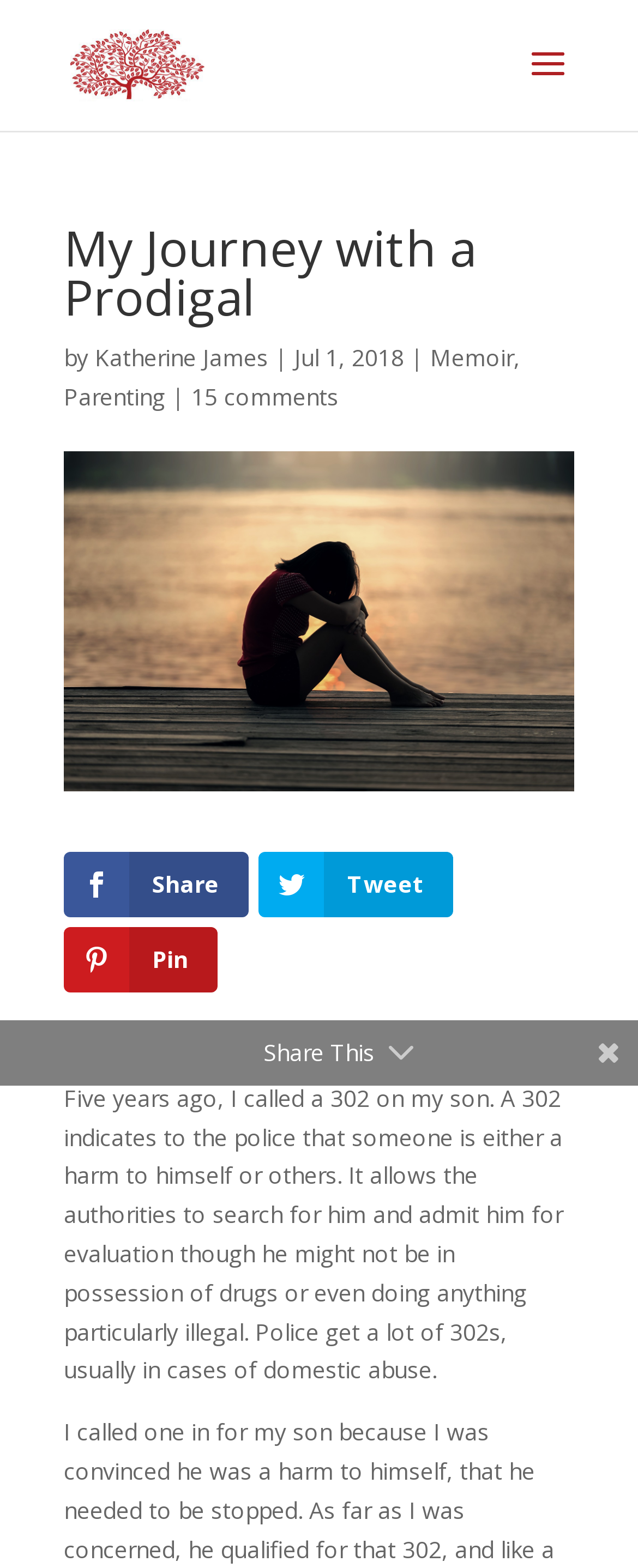Offer a thorough description of the webpage.

The webpage is an article titled "My Journey with a Prodigal" by Katherine James, published on July 1, 2018, on the Redbud Writers Guild website. At the top left, there is a logo of Redbud Writers Guild, accompanied by a link to the website. Below the logo, the title of the article is displayed in a large font, followed by the author's name, a vertical line, and the publication date.

Underneath the title, there are several links to categories, including "Memoir" and "Parenting", separated by vertical lines. To the right of these links, there is a link to "15 comments" on the article.

The main content of the article starts below these links, with a paragraph of text that describes the author's experience of calling a 302 on their son, which allows the authorities to search for and evaluate him. The text explains the purpose of a 302 and its common usage in cases of domestic abuse.

At the bottom of the page, there are three social media links: "Share", "Tweet", and "Pin", each represented by an icon. Above these links, there is a text "Share This".